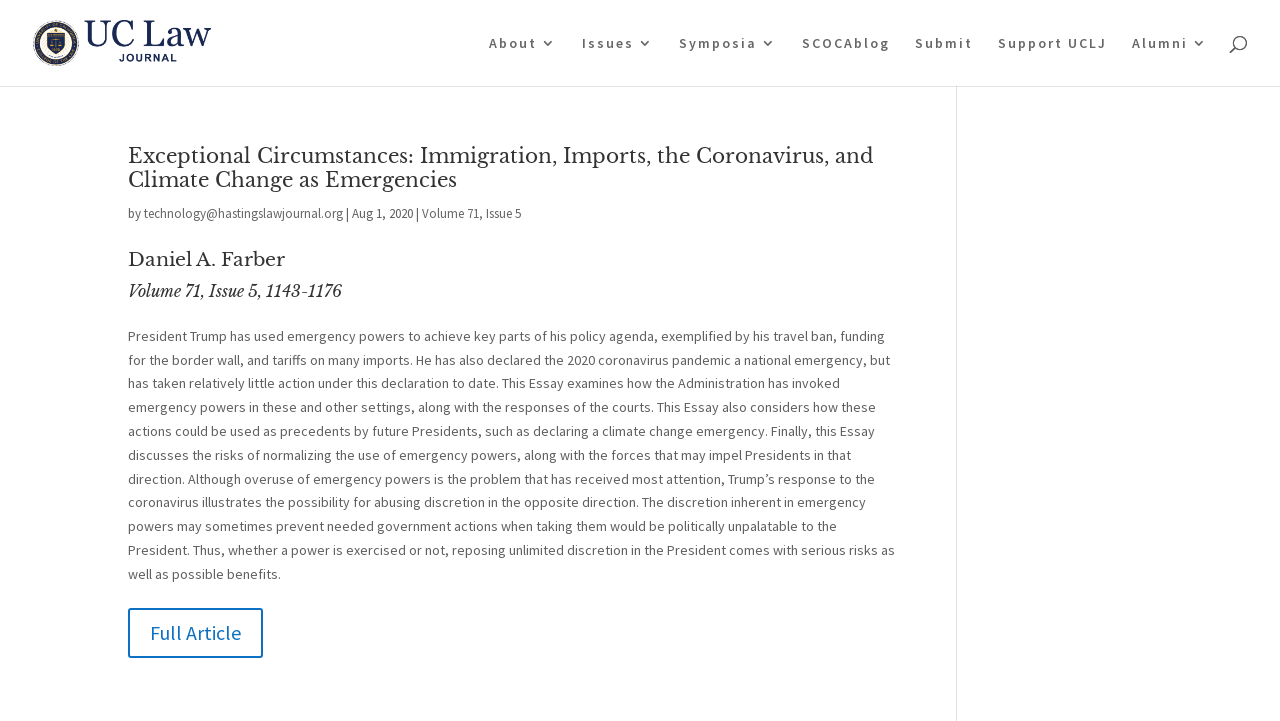What is the volume and issue number of the journal?
Look at the image and provide a short answer using one word or a phrase.

Volume 71, Issue 5